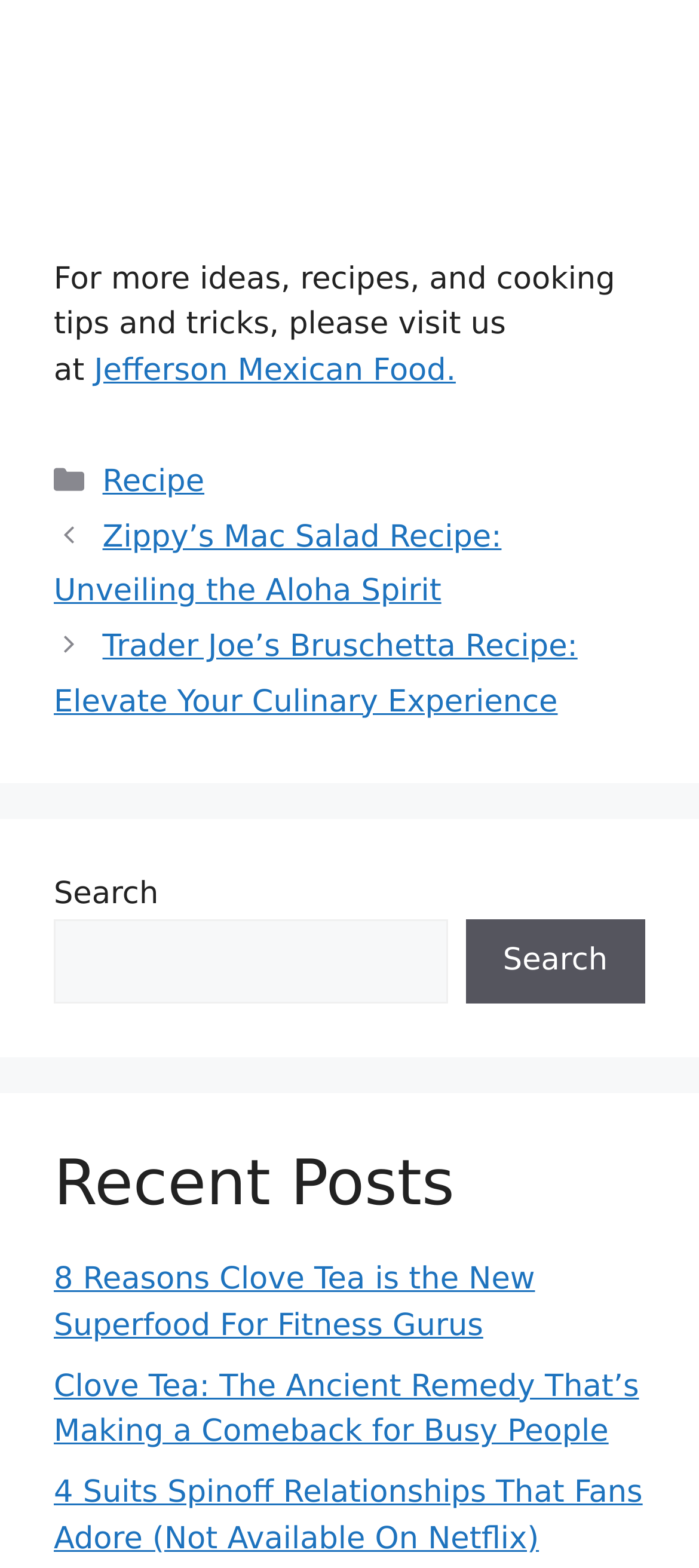Please determine the bounding box coordinates for the UI element described here. Use the format (top-left x, top-left y, bottom-right x, bottom-right y) with values bounded between 0 and 1: Recipe

[0.147, 0.296, 0.292, 0.319]